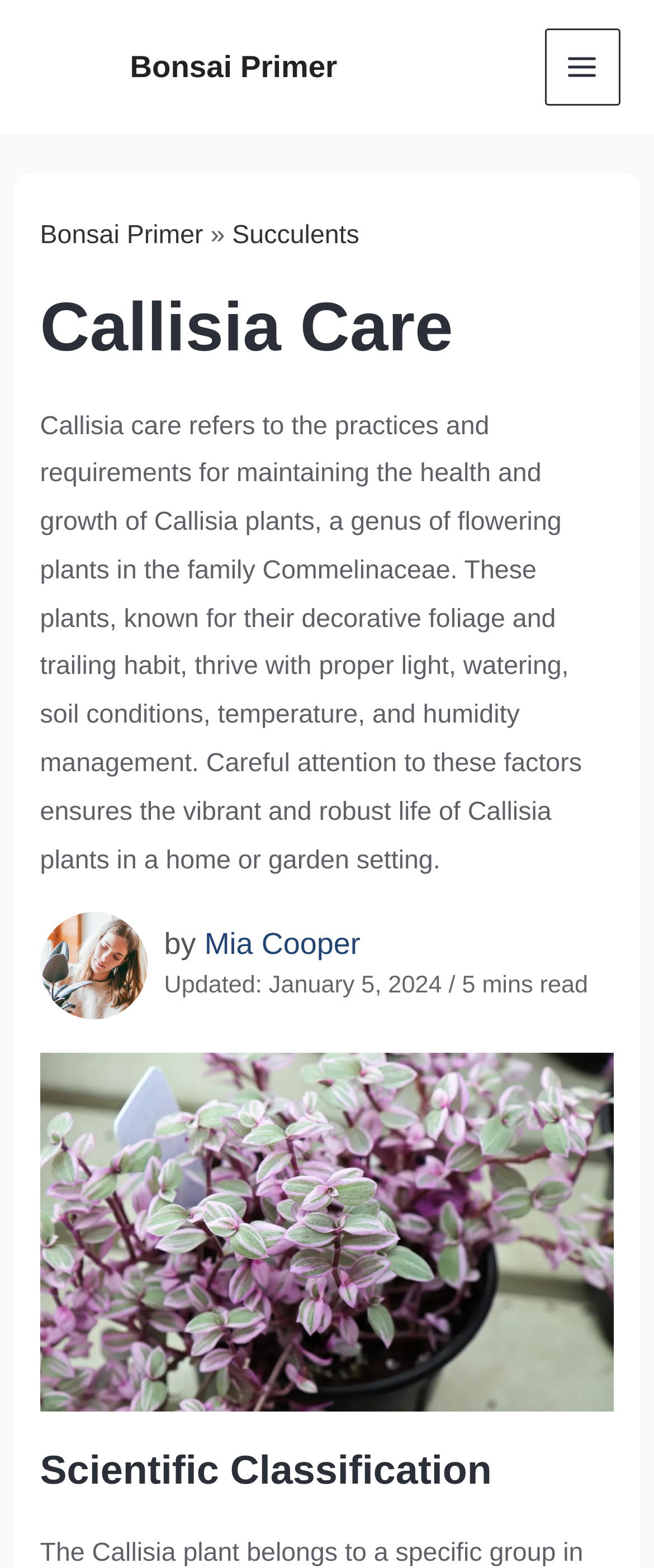With reference to the screenshot, provide a detailed response to the question below:
What is the date of the last update of the article?

I obtained the answer by reading the text 'Updated: January 5, 2024 / 5 mins read' at the bottom of the article.